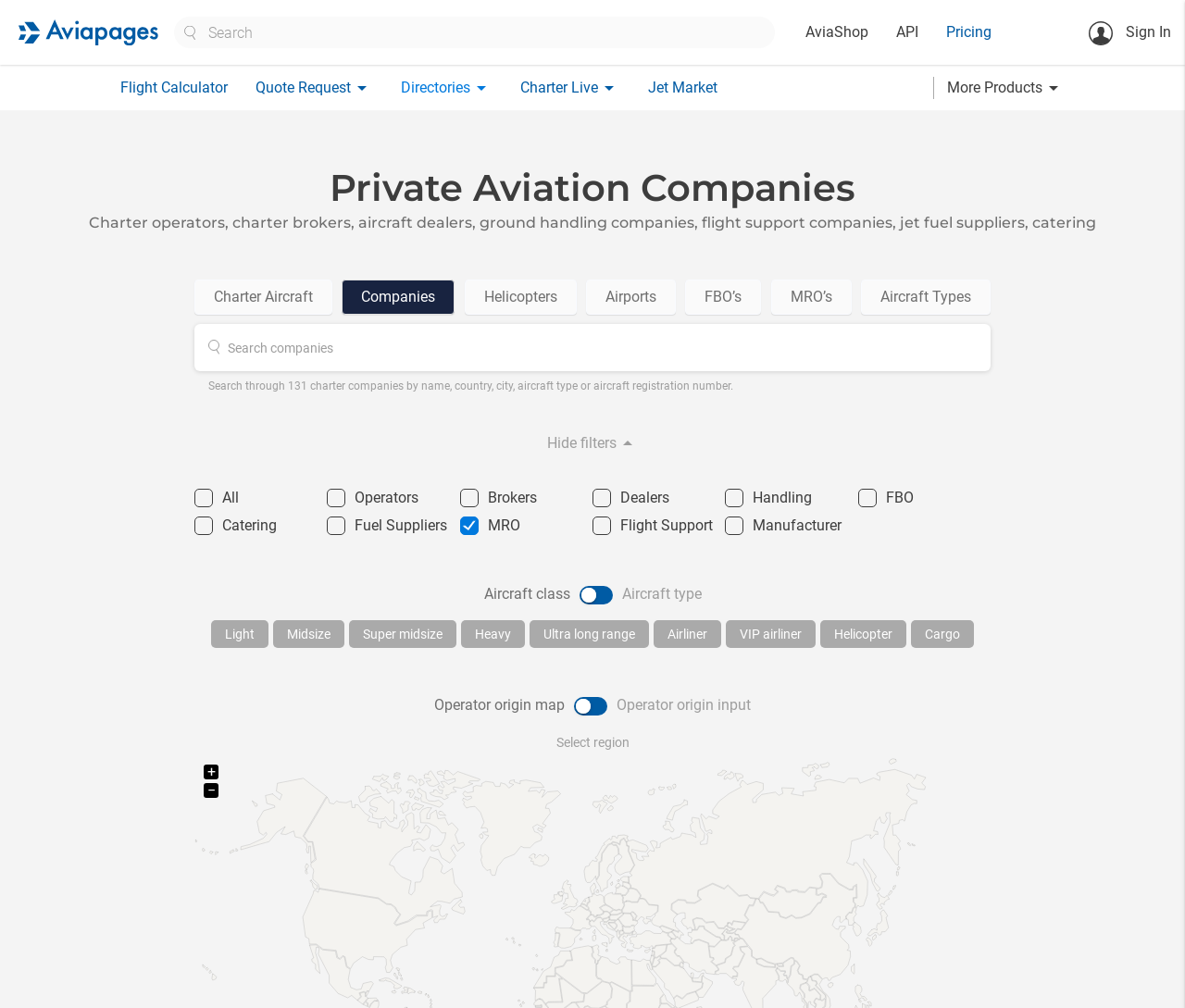Determine the bounding box coordinates for the area you should click to complete the following instruction: "View companies in a specific region".

[0.164, 0.73, 0.836, 0.744]